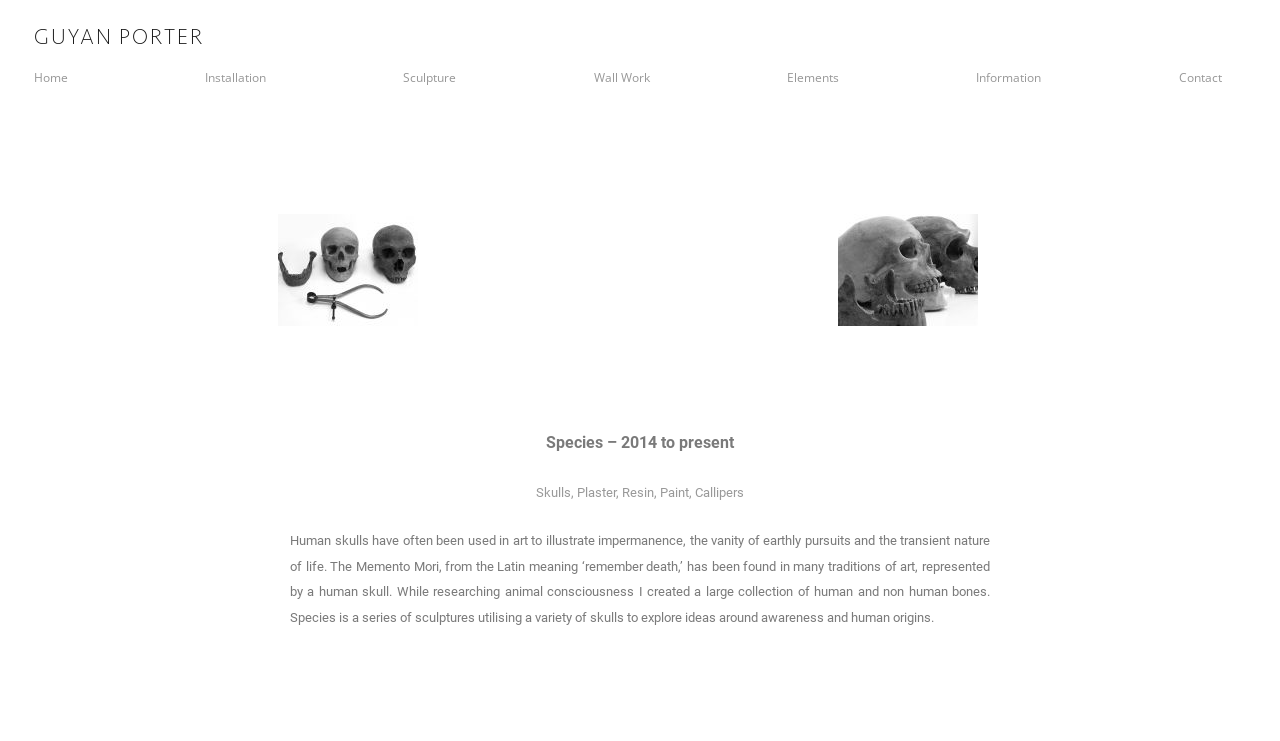Determine the bounding box coordinates for the HTML element described here: "Information".

[0.763, 0.077, 0.814, 0.133]